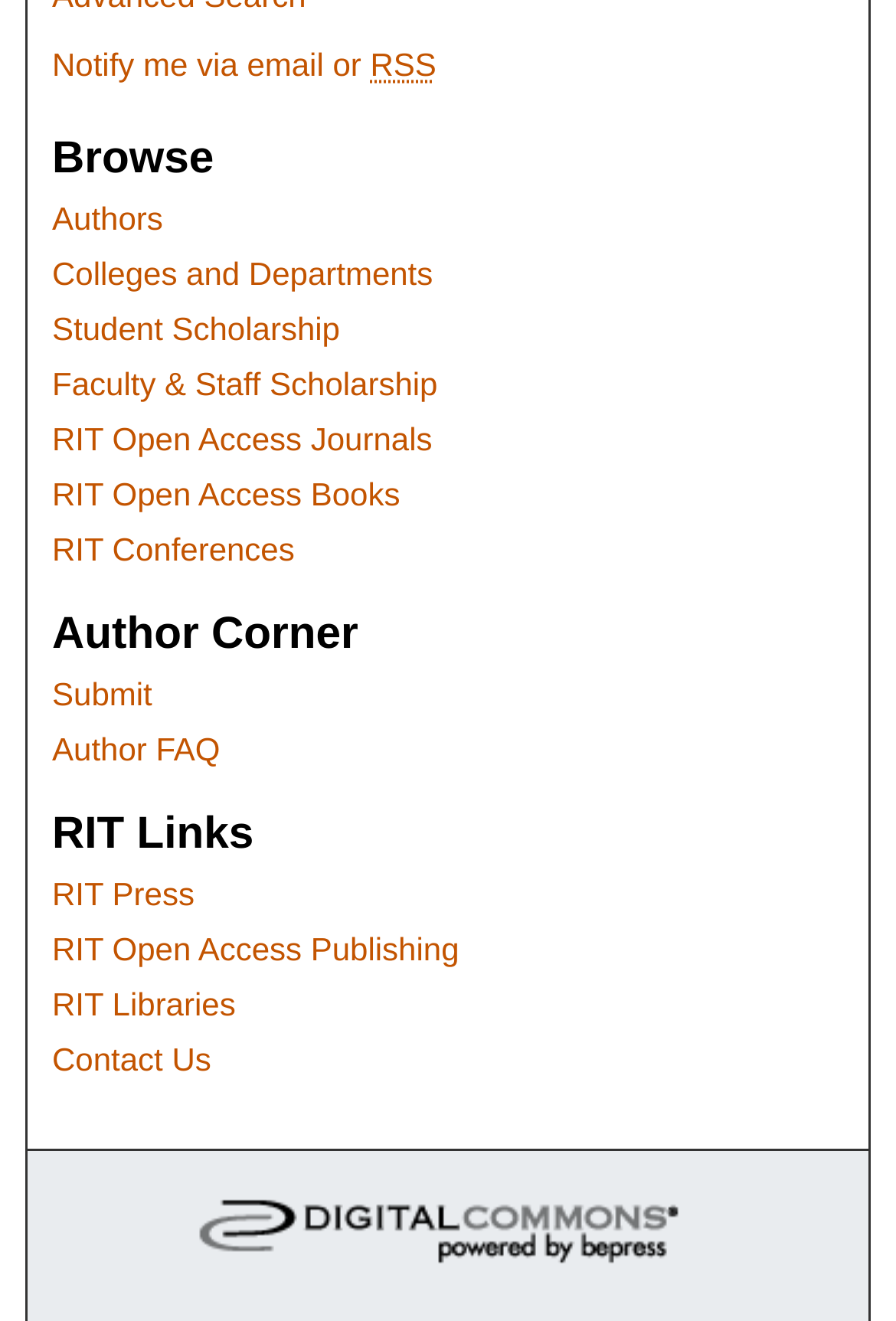What is the name of the external website linked at the bottom?
Could you answer the question in a detailed manner, providing as much information as possible?

At the bottom of the webpage, I found a link with the OCR text 'Elsevier - Digital Commons', located at coordinates [0.179, 0.854, 0.82, 0.94].